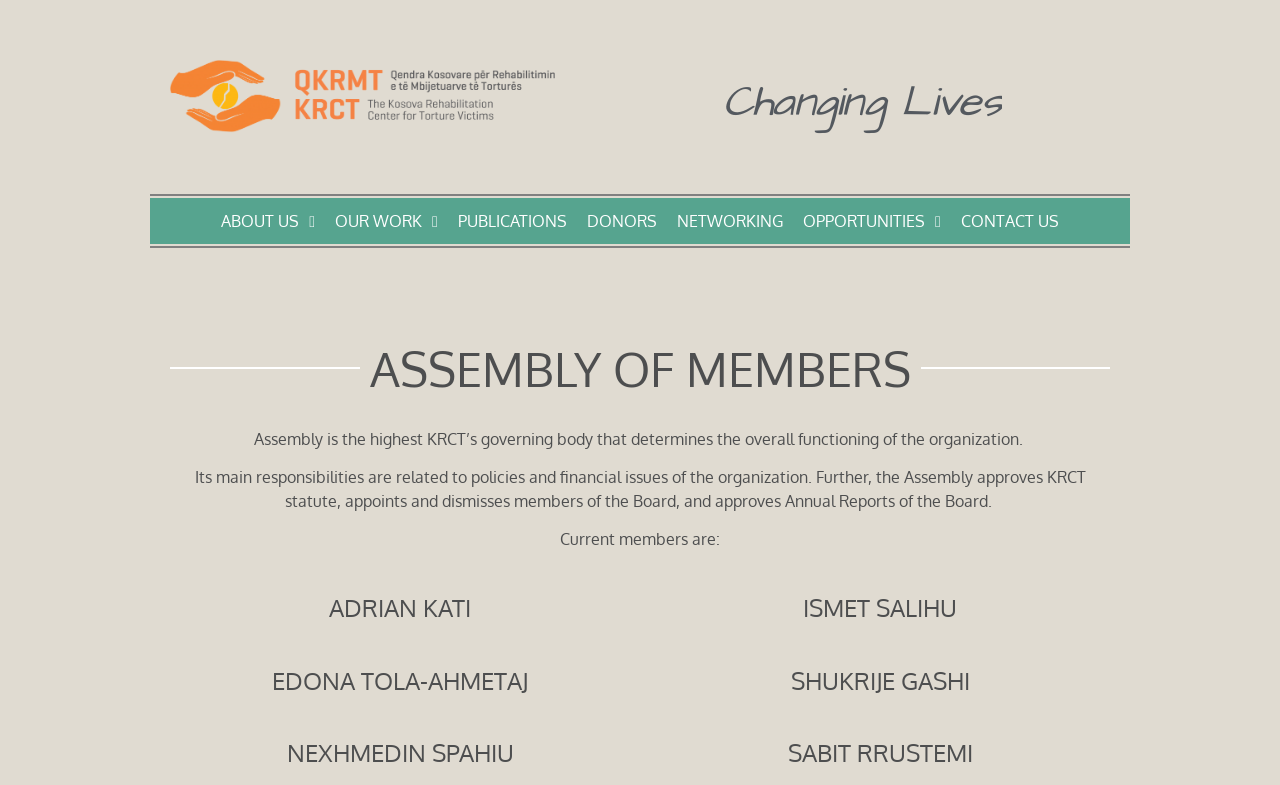Generate a comprehensive description of the webpage content.

The webpage is about Leadership and Governance of KRCT. At the top, there is a heading "Advancing Rights Changing Lives". Below this heading, there are six links in a row, including "ABOUT US", "OUR WORK", "PUBLICATIONS", "DONORS", "NETWORKING", and "OPPORTUNITIES", with some of them having dropdown menus. To the right of these links, there is another link "CONTACT US".

Further down, there is a section about the Assembly of Members, which is the highest governing body of KRCT. This section has a heading "ASSEMBLY OF MEMBERS" and two paragraphs of text describing the responsibilities of the Assembly, including policy and financial issues, approving the statute, and appointing board members.

Below this section, there is a list of current members, with five headings, each containing a name: ADRIAN KATI, ISMET SALIHU, EDONA TOLA-AHMETAJ, SHUKRIJE GASHI, and NEXHMEDIN SPAHIU, followed by SABIT RRUSTEMI. These names are arranged in two columns, with three names on the left and two on the right.